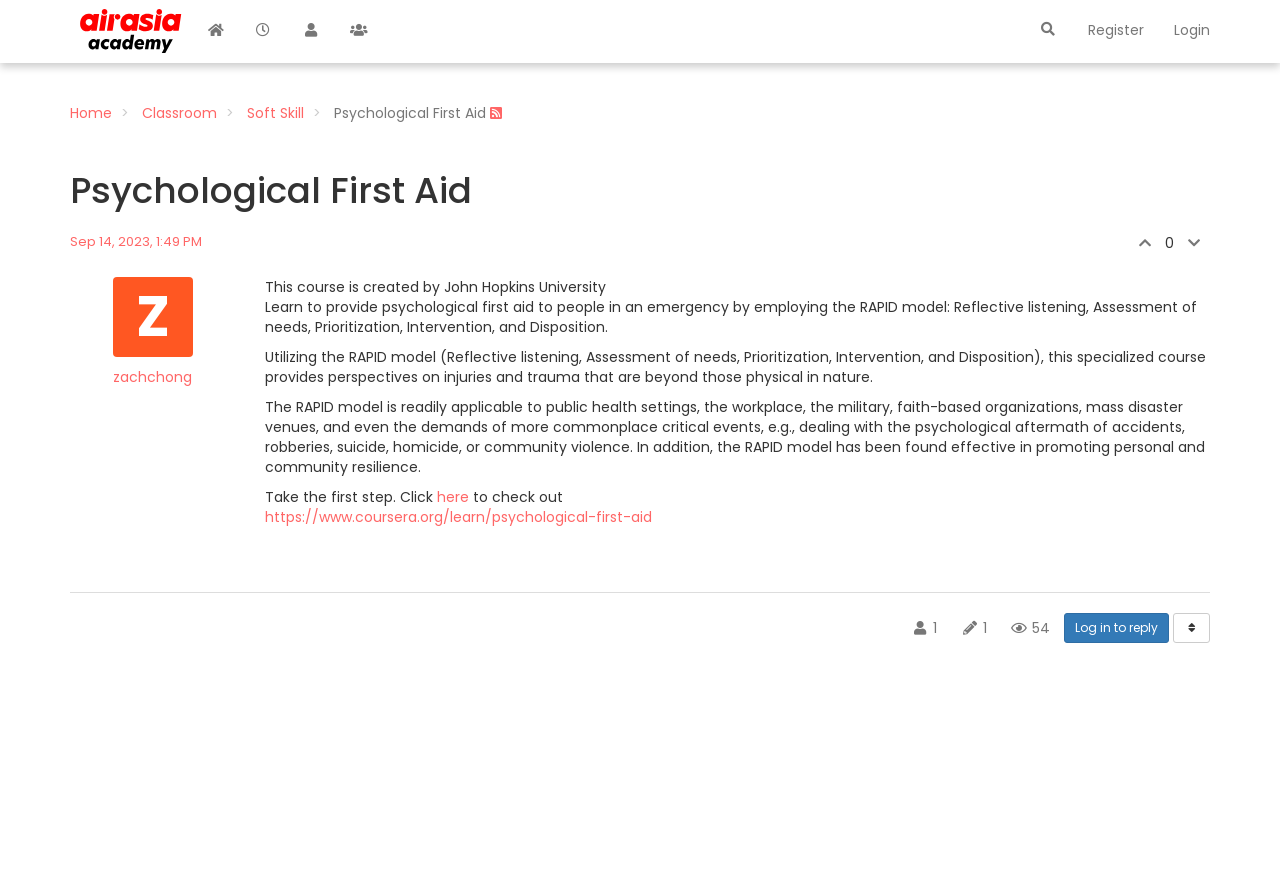Locate the bounding box coordinates of the area to click to fulfill this instruction: "Search for a topic". The bounding box should be presented as four float numbers between 0 and 1, in the order [left, top, right, bottom].

[0.8, 0.009, 0.85, 0.057]